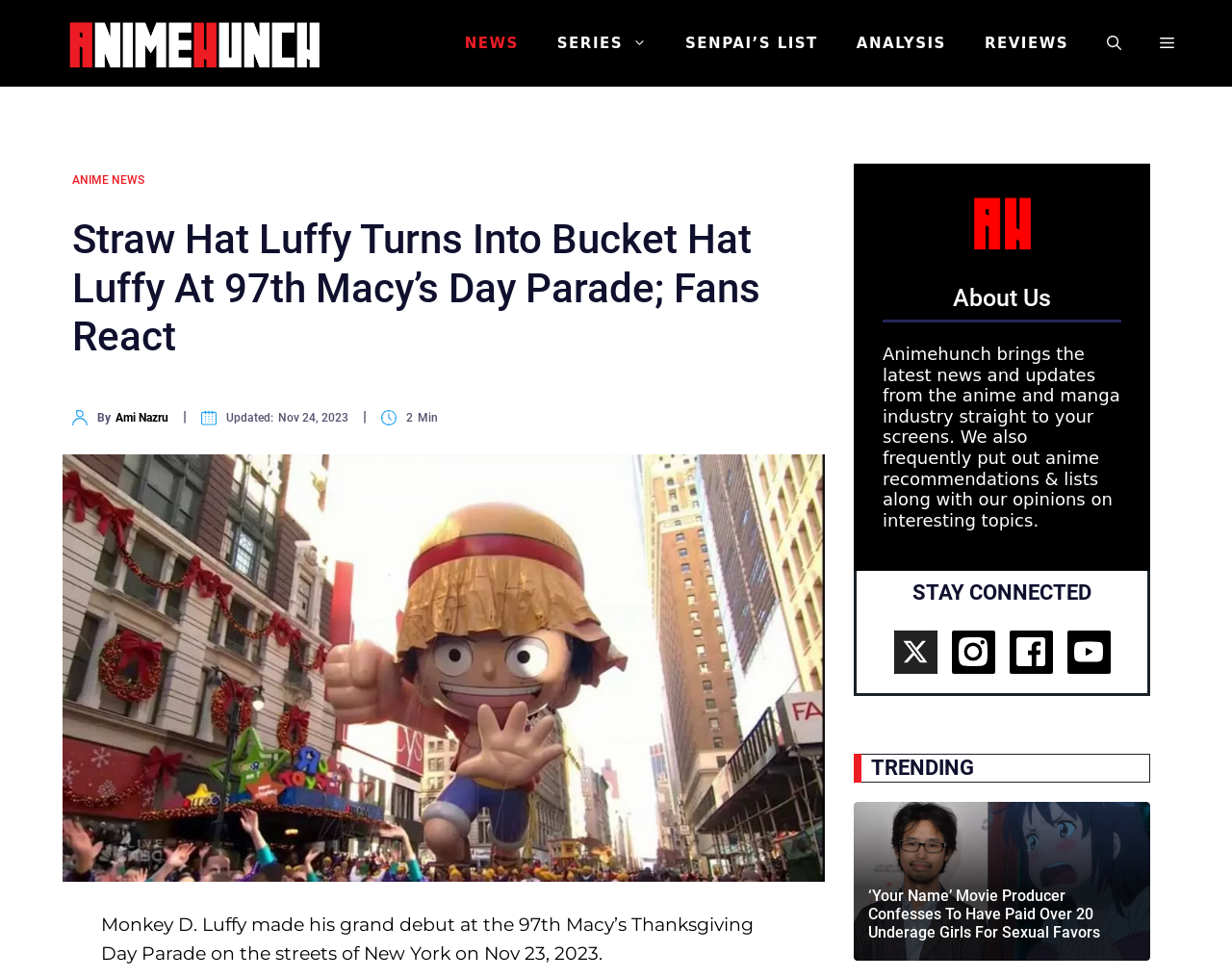Identify the bounding box coordinates of the HTML element based on this description: "Anime News".

[0.059, 0.172, 0.124, 0.196]